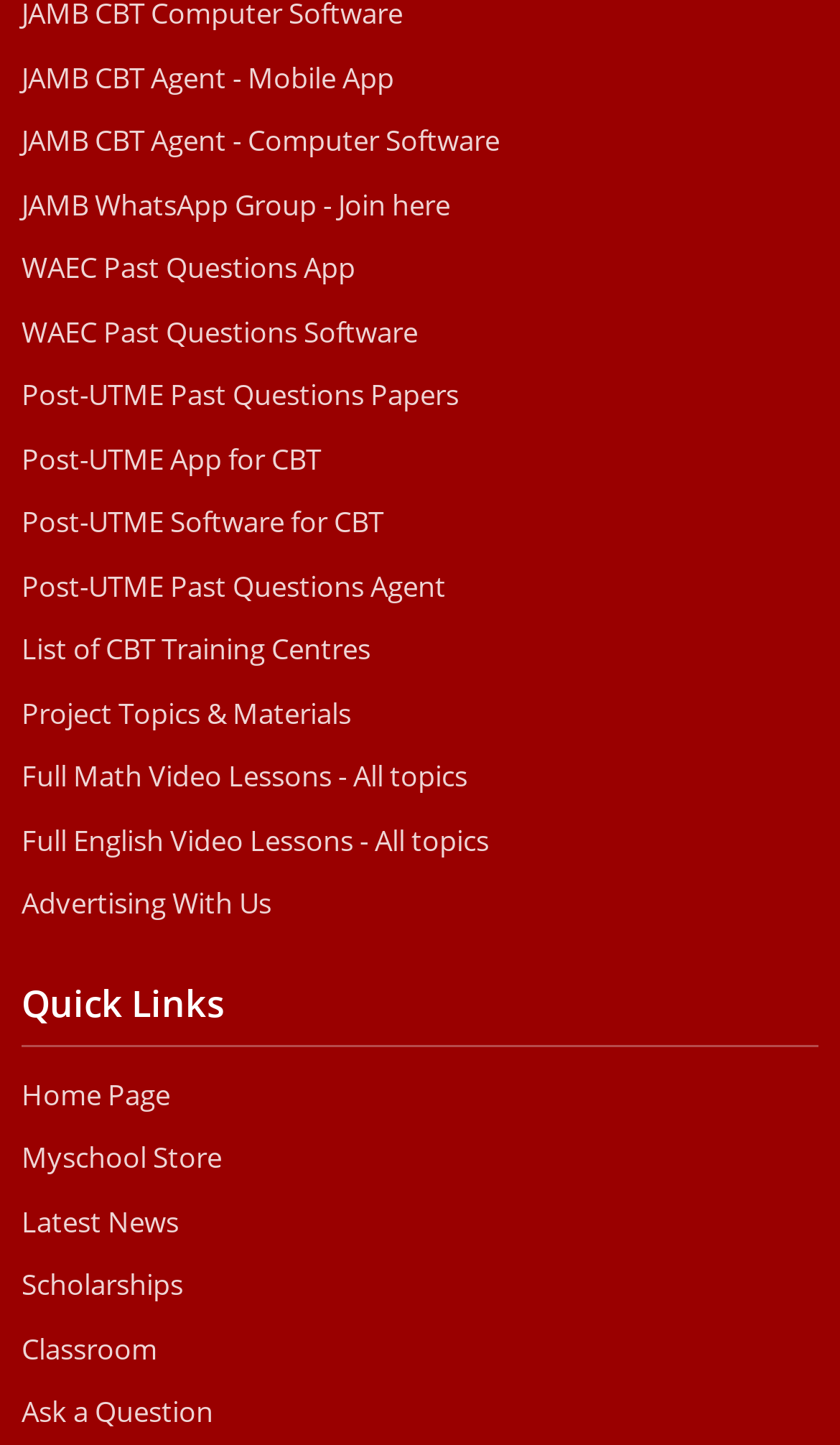Using the webpage screenshot and the element description List of CBT Training Centres, determine the bounding box coordinates. Specify the coordinates in the format (top-left x, top-left y, bottom-right x, bottom-right y) with values ranging from 0 to 1.

[0.026, 0.436, 0.441, 0.463]